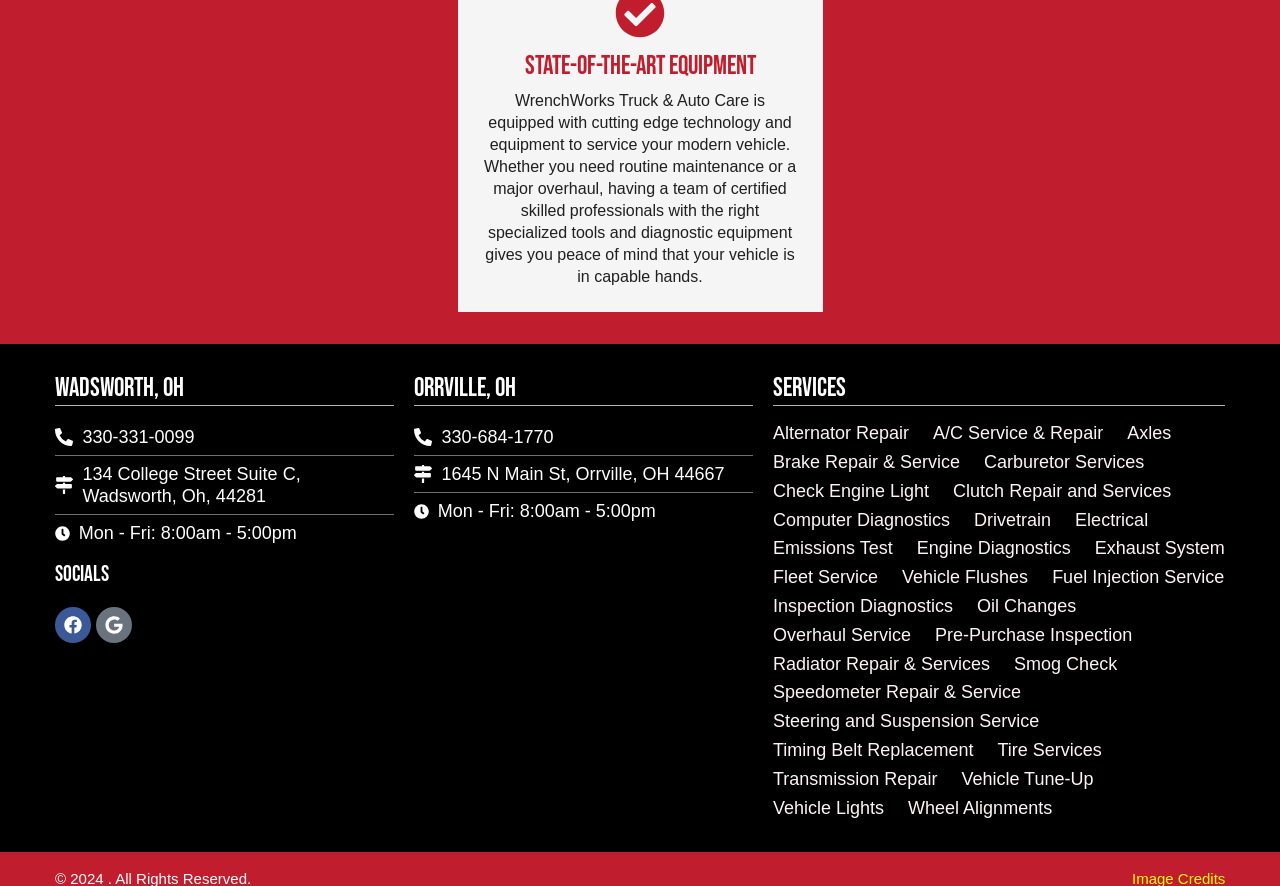How many locations does WrenchWorks have?
Could you answer the question in a detailed manner, providing as much information as possible?

Based on the webpage, I can see two locations mentioned: Wadsworth, OH and Orrville, OH. These locations are listed with their respective addresses and phone numbers.